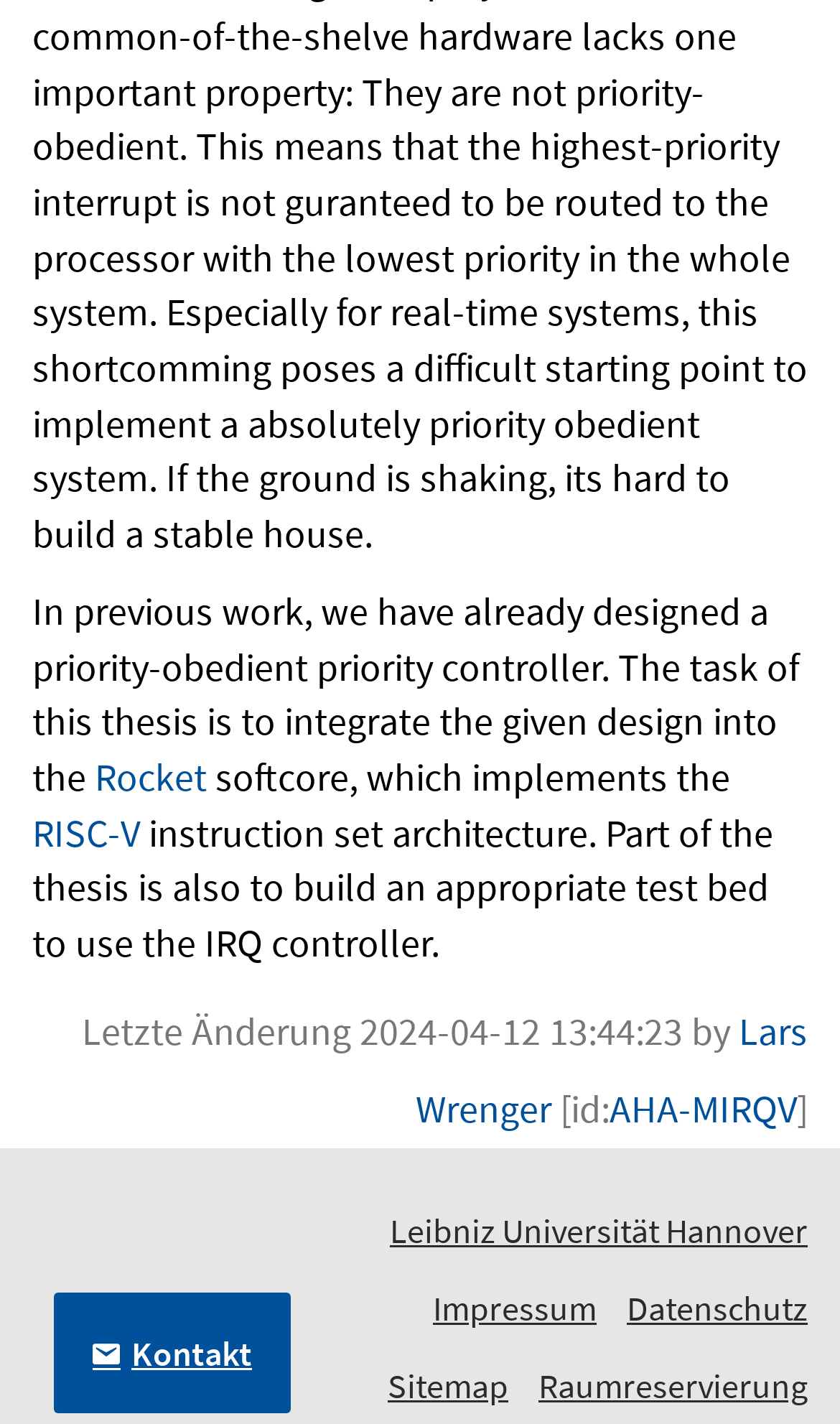Using the description "Impressum", predict the bounding box of the relevant HTML element.

[0.515, 0.903, 0.71, 0.933]